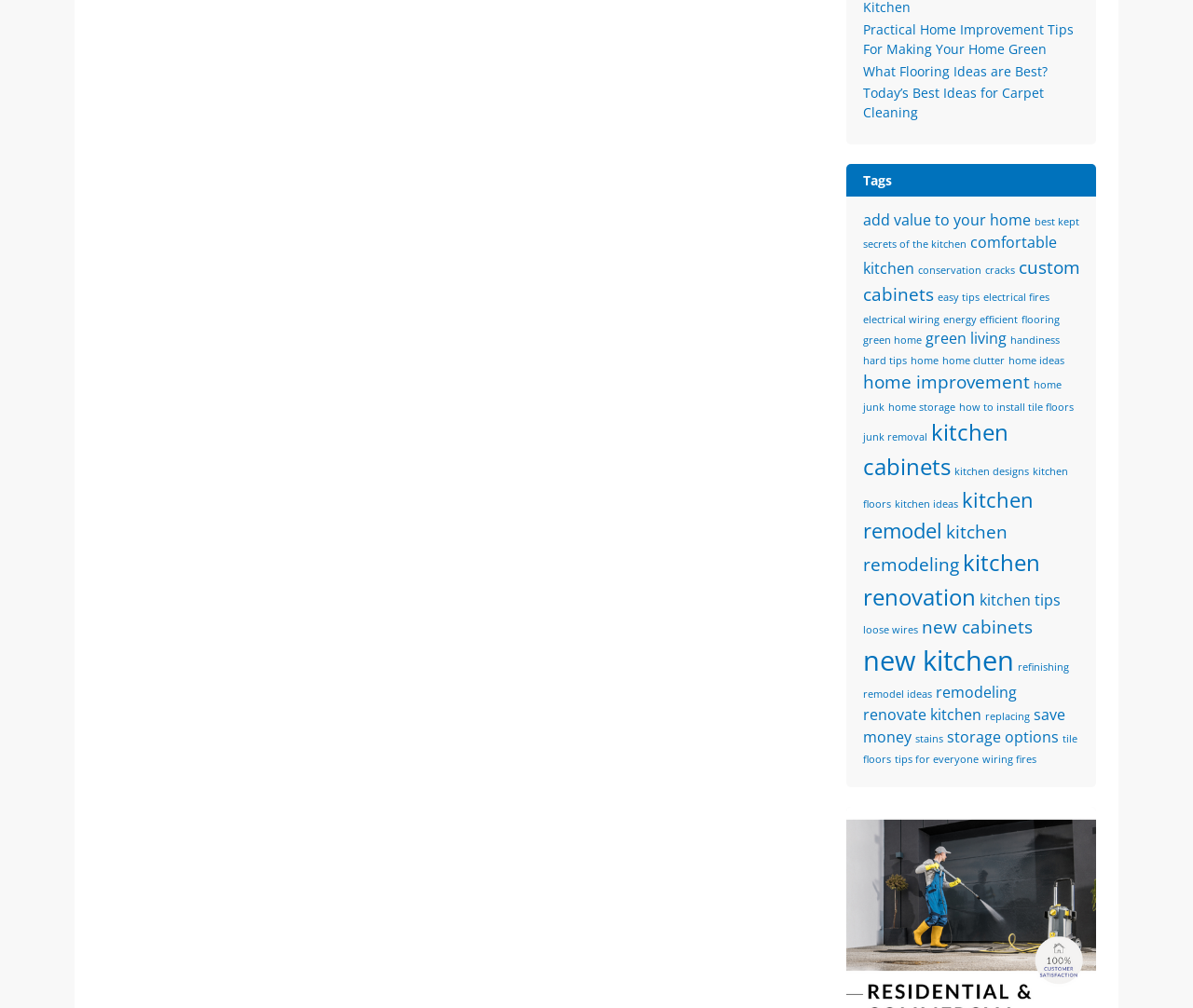Please predict the bounding box coordinates of the element's region where a click is necessary to complete the following instruction: "Explore 'add value to your home'". The coordinates should be represented by four float numbers between 0 and 1, i.e., [left, top, right, bottom].

[0.723, 0.208, 0.864, 0.228]